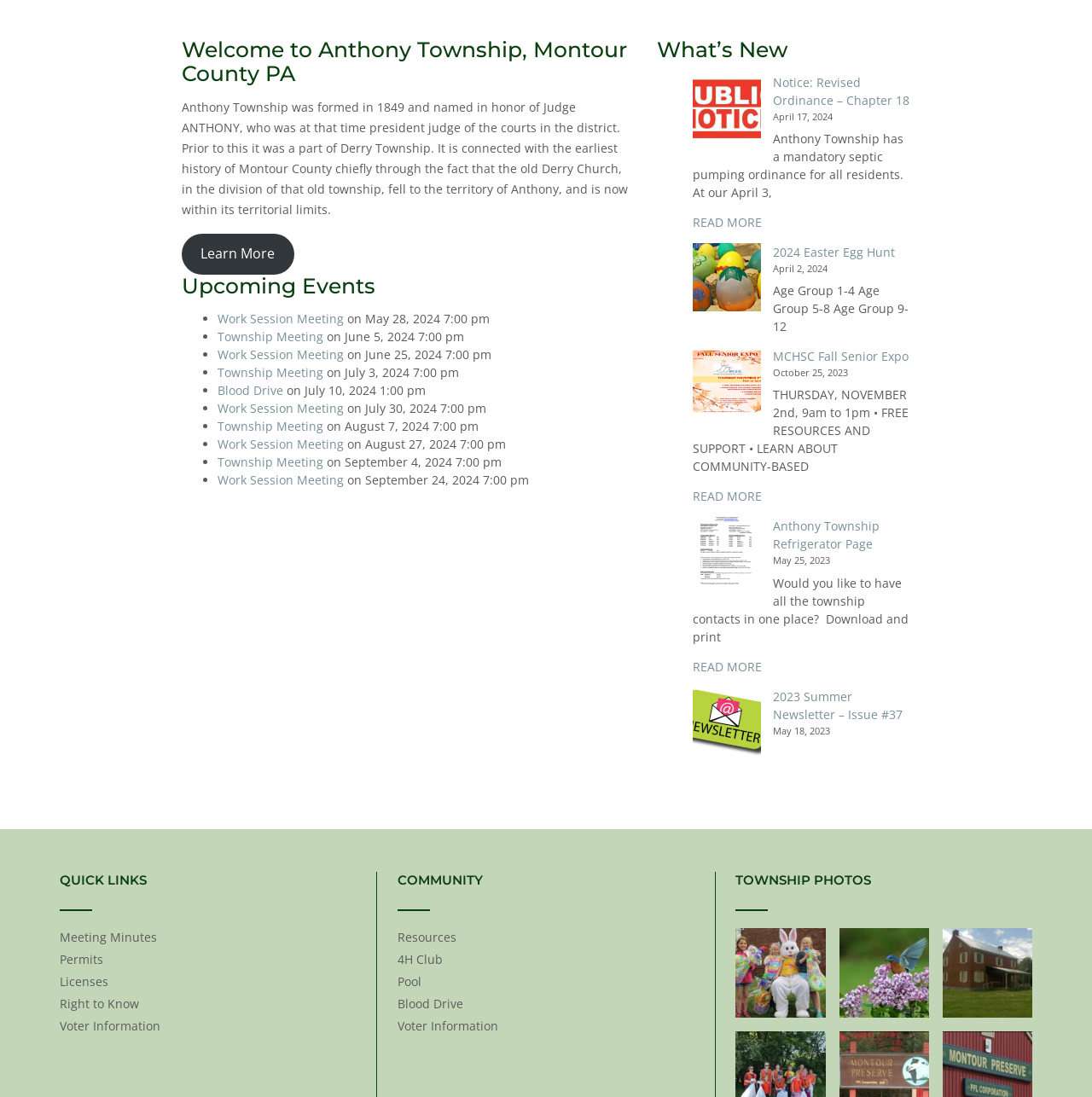Please provide the bounding box coordinates in the format (top-left x, top-left y, bottom-right x, bottom-right y). Remember, all values are floating point numbers between 0 and 1. What is the bounding box coordinate of the region described as: Add to cart

None